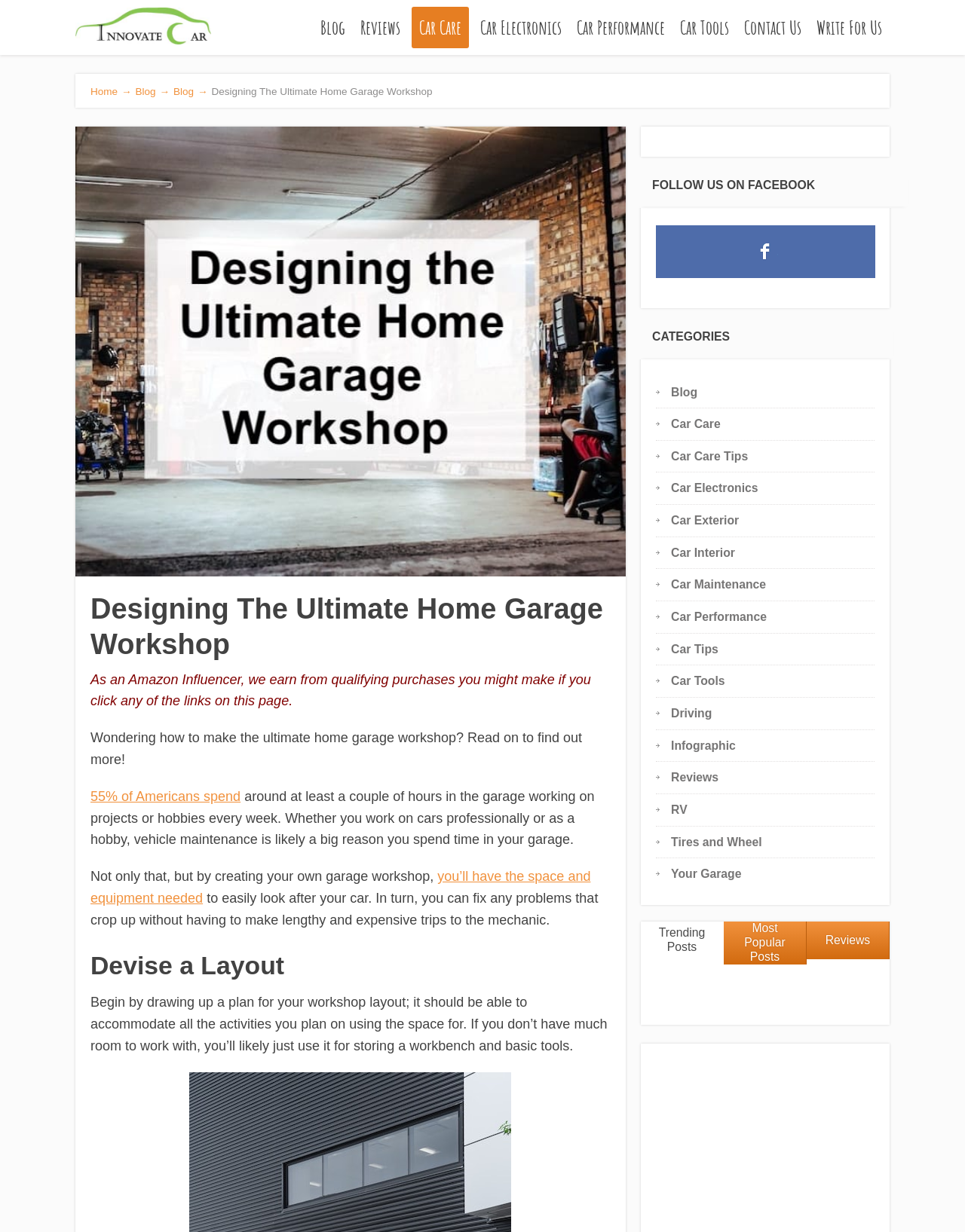What is the name of the website?
Please provide a comprehensive answer based on the contents of the image.

I determined the name of the website by looking at the top-left corner of the webpage, where I found the logo and text 'Innovate Car'.